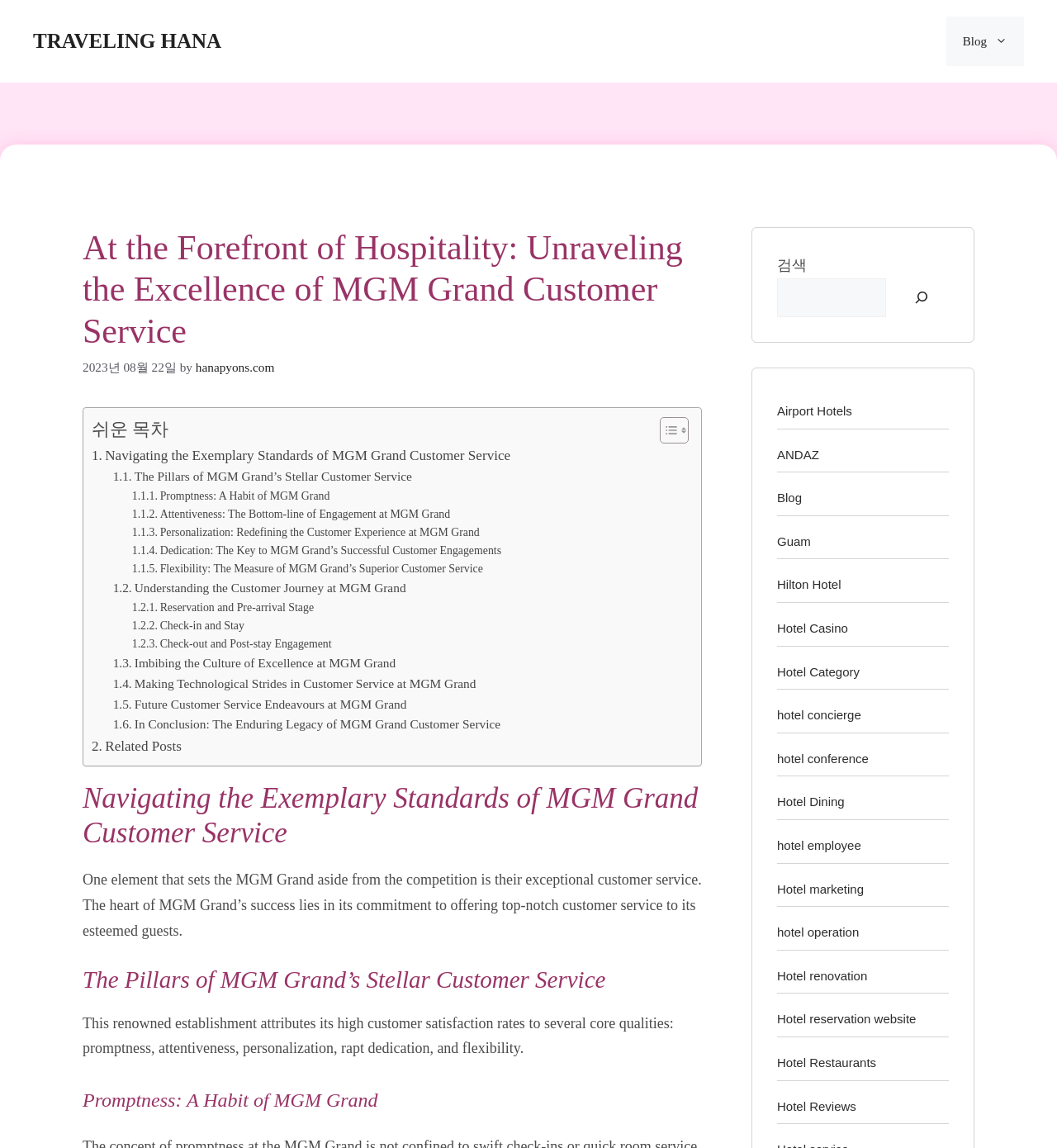What is the topic of the article?
Using the image provided, answer with just one word or phrase.

MGM Grand Customer Service